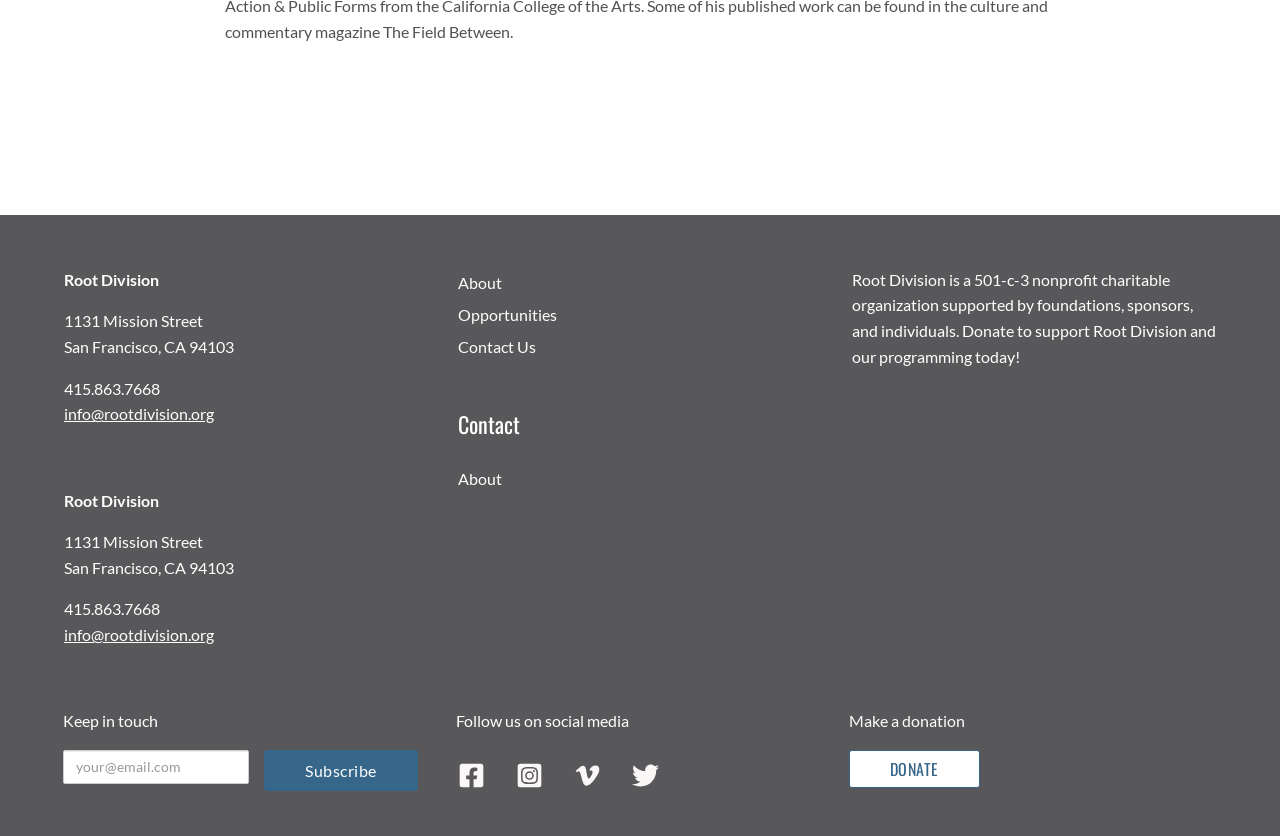Kindly determine the bounding box coordinates for the area that needs to be clicked to execute this instruction: "Subscribe to the newsletter".

[0.206, 0.897, 0.326, 0.946]